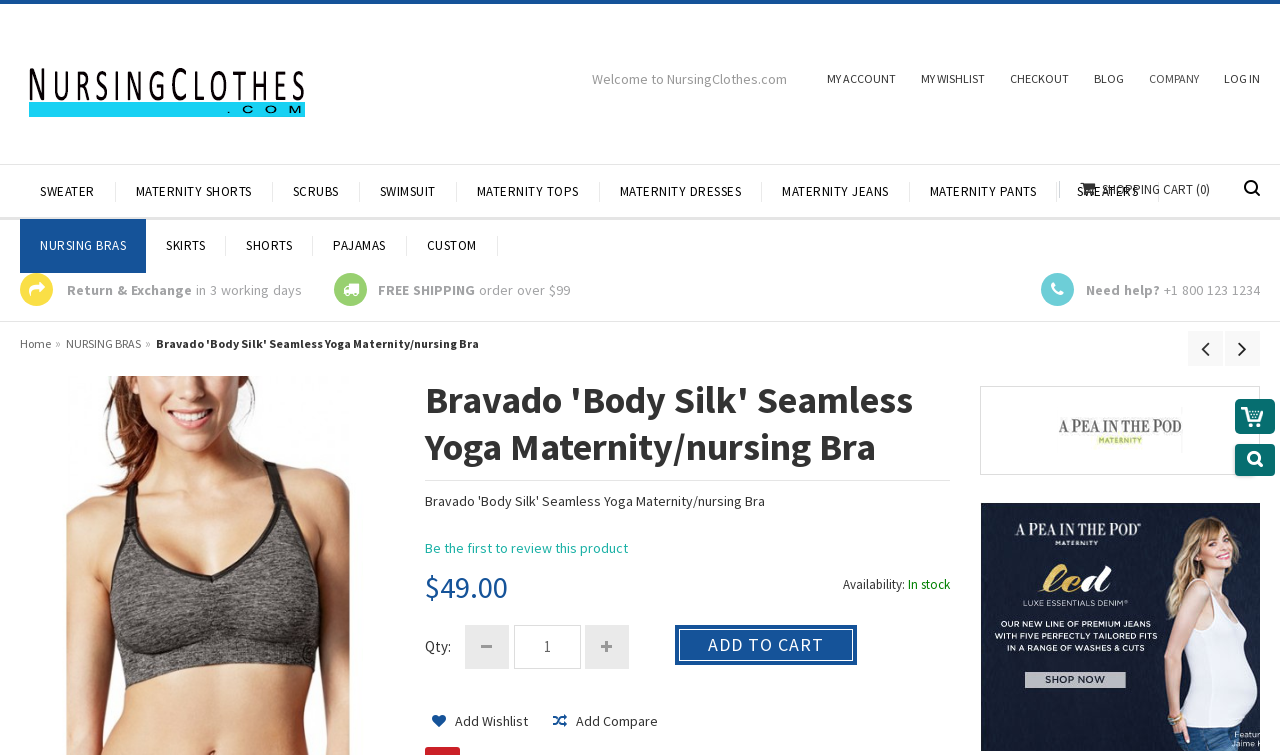Identify the bounding box coordinates for the region to click in order to carry out this instruction: "Increase the quantity of the product". Provide the coordinates using four float numbers between 0 and 1, formatted as [left, top, right, bottom].

[0.457, 0.828, 0.491, 0.886]